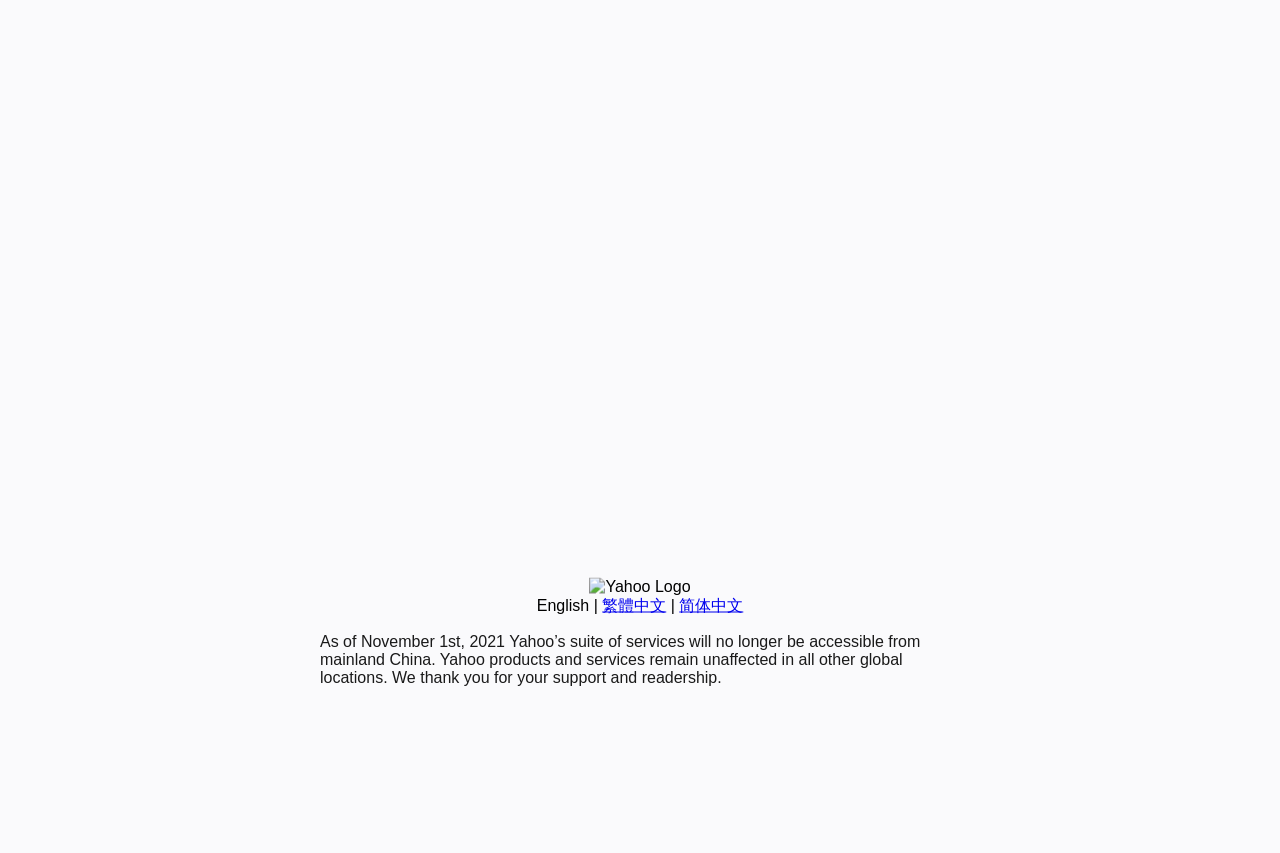Provide the bounding box coordinates for the UI element that is described as: "繁體中文".

[0.47, 0.699, 0.52, 0.719]